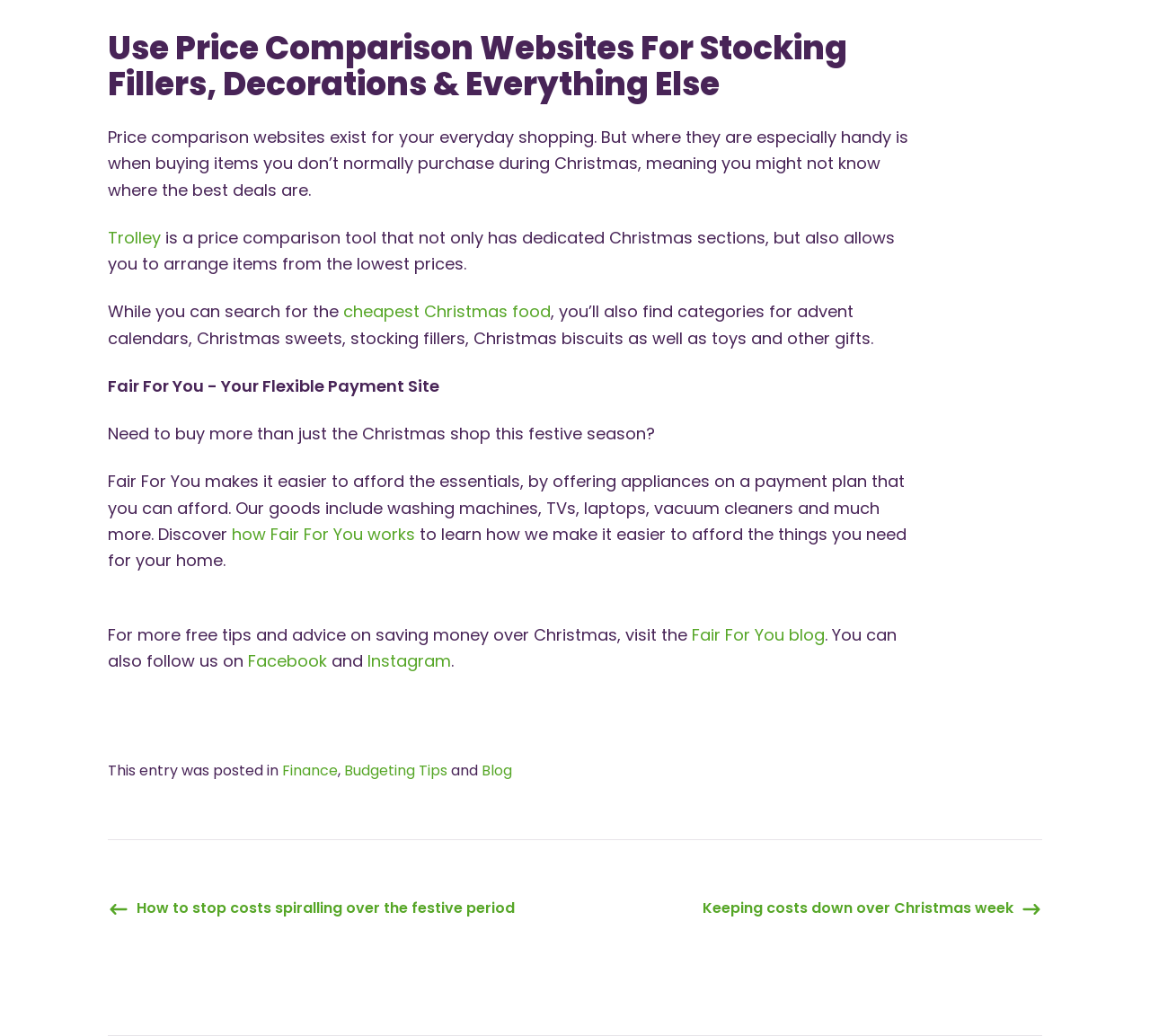Determine the bounding box coordinates for the region that must be clicked to execute the following instruction: "Discover how Fair For You works".

[0.202, 0.505, 0.361, 0.526]